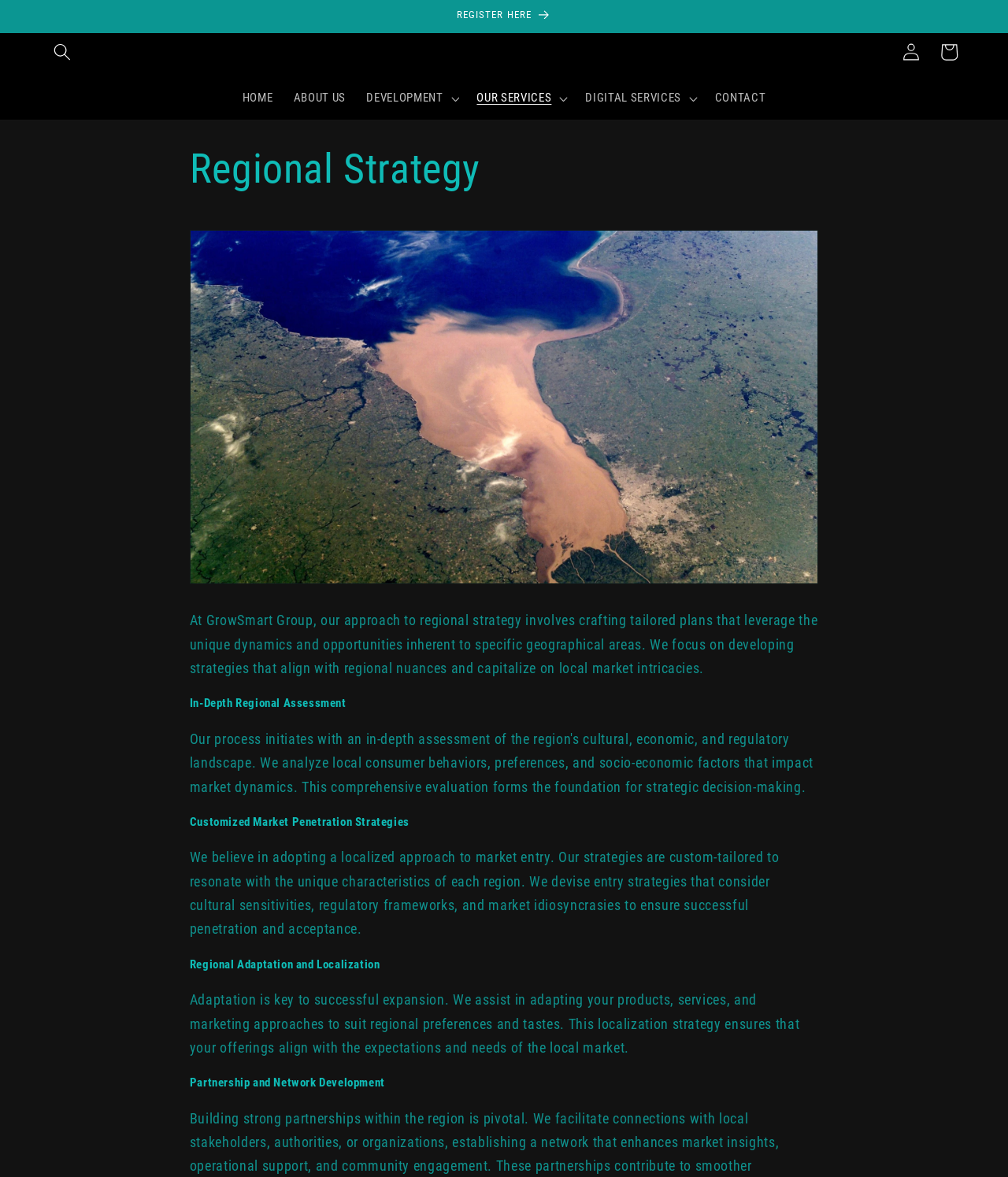Please reply to the following question with a single word or a short phrase:
What is the purpose of the 'REGISTER HERE' link?

To register for an event